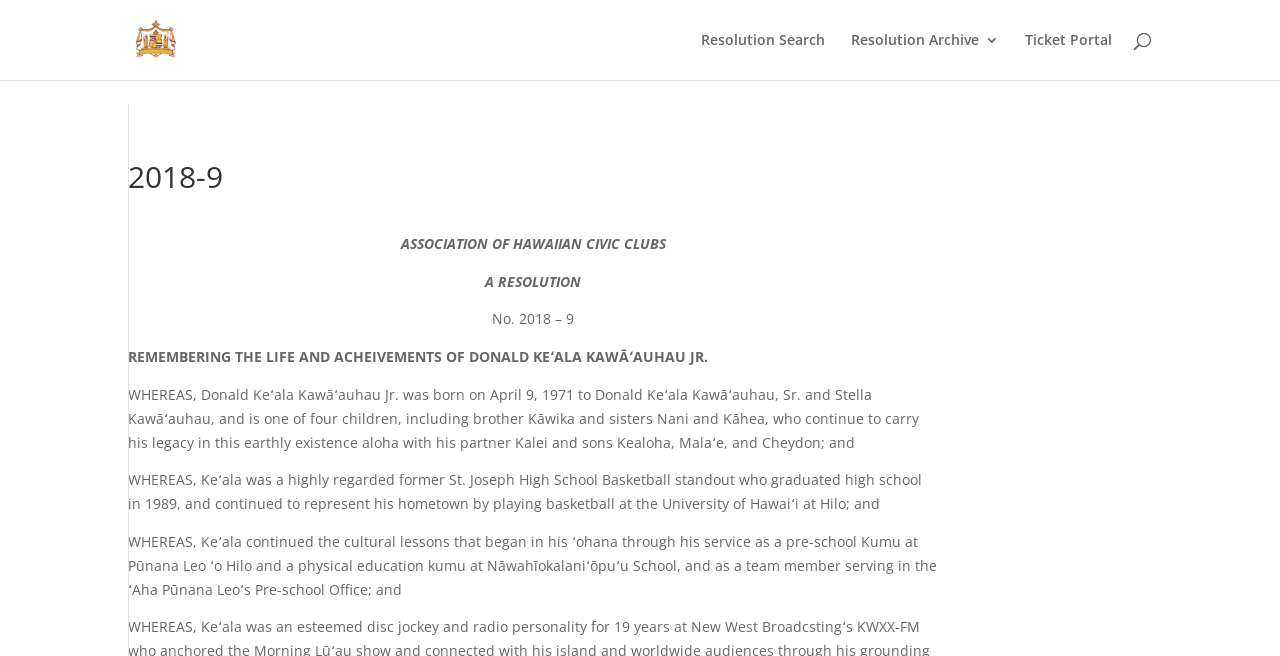What is the resolution number?
Give a single word or phrase answer based on the content of the image.

2018 – 9